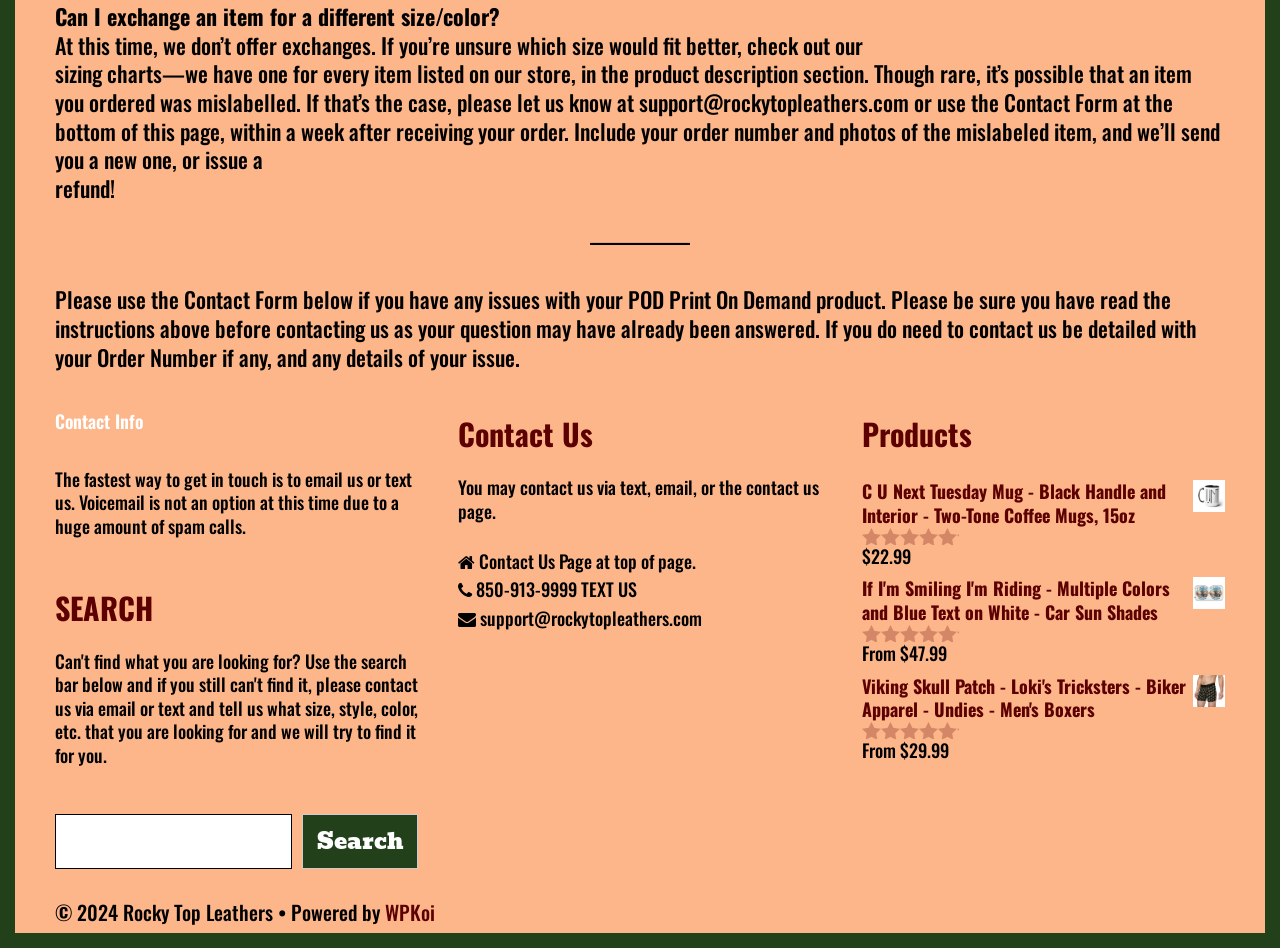What is the company's contact email?
Using the image as a reference, give a one-word or short phrase answer.

support@rockytopleathers.com